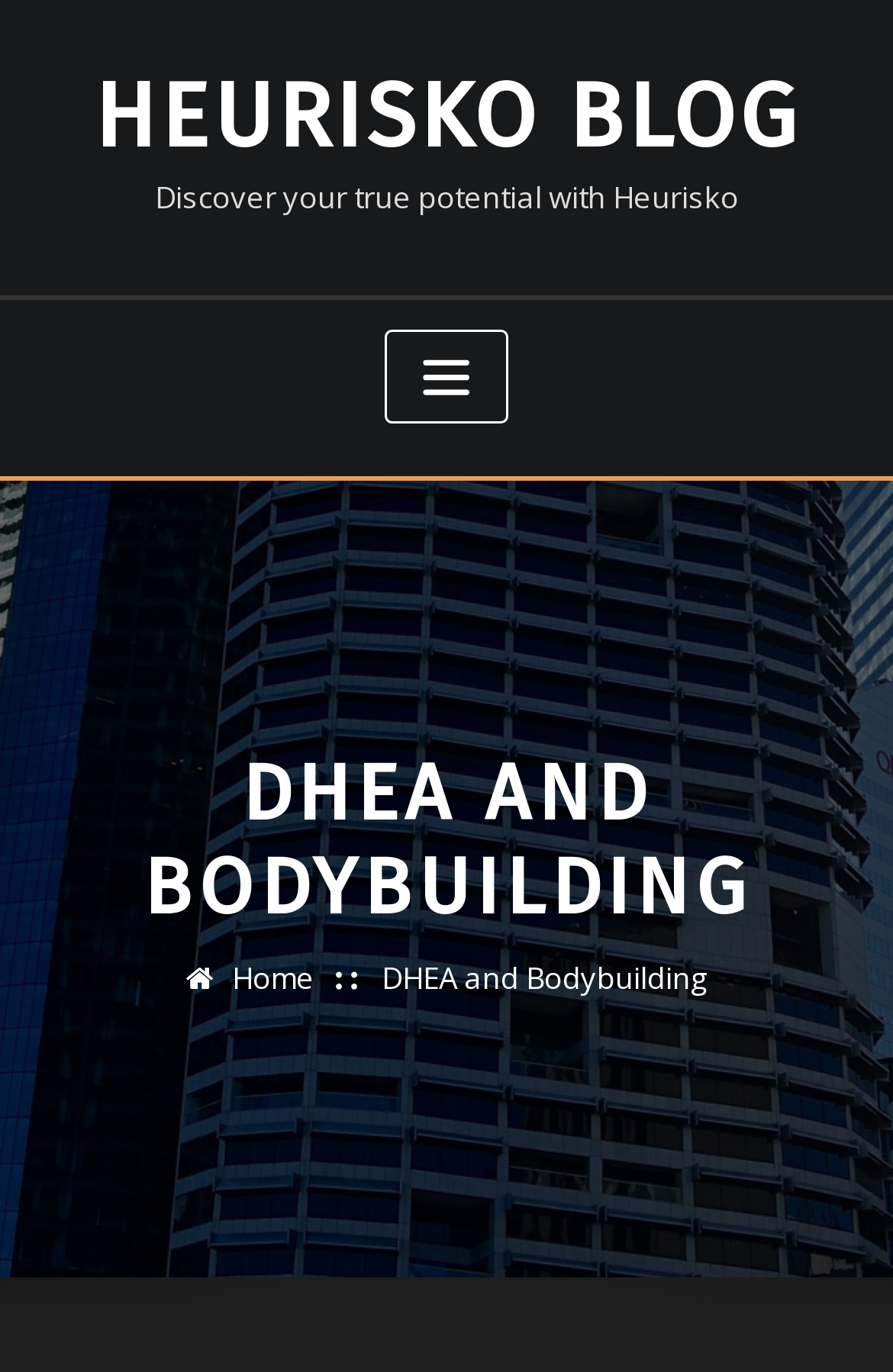How many navigation links are there?
Examine the image and provide an in-depth answer to the question.

There are two links in the navigation section: 'Home' and 'DHEA and Bodybuilding'. These links are located below the blog title and above the main content of the page.